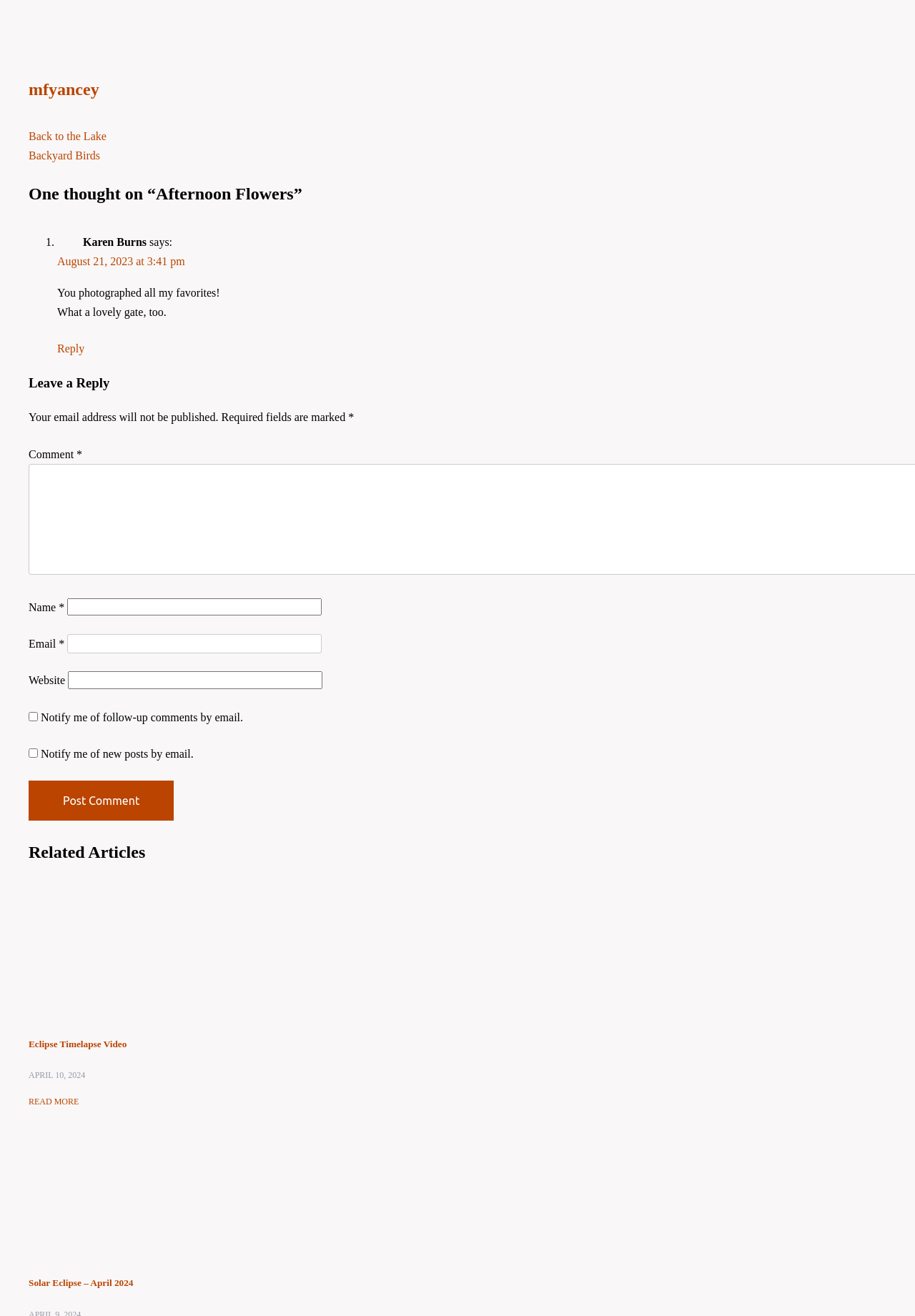Please specify the bounding box coordinates in the format (top-left x, top-left y, bottom-right x, bottom-right y), with all values as floating point numbers between 0 and 1. Identify the bounding box of the UI element described by: parent_node: Email * aria-describedby="email-notes" name="email"

[0.074, 0.482, 0.352, 0.496]